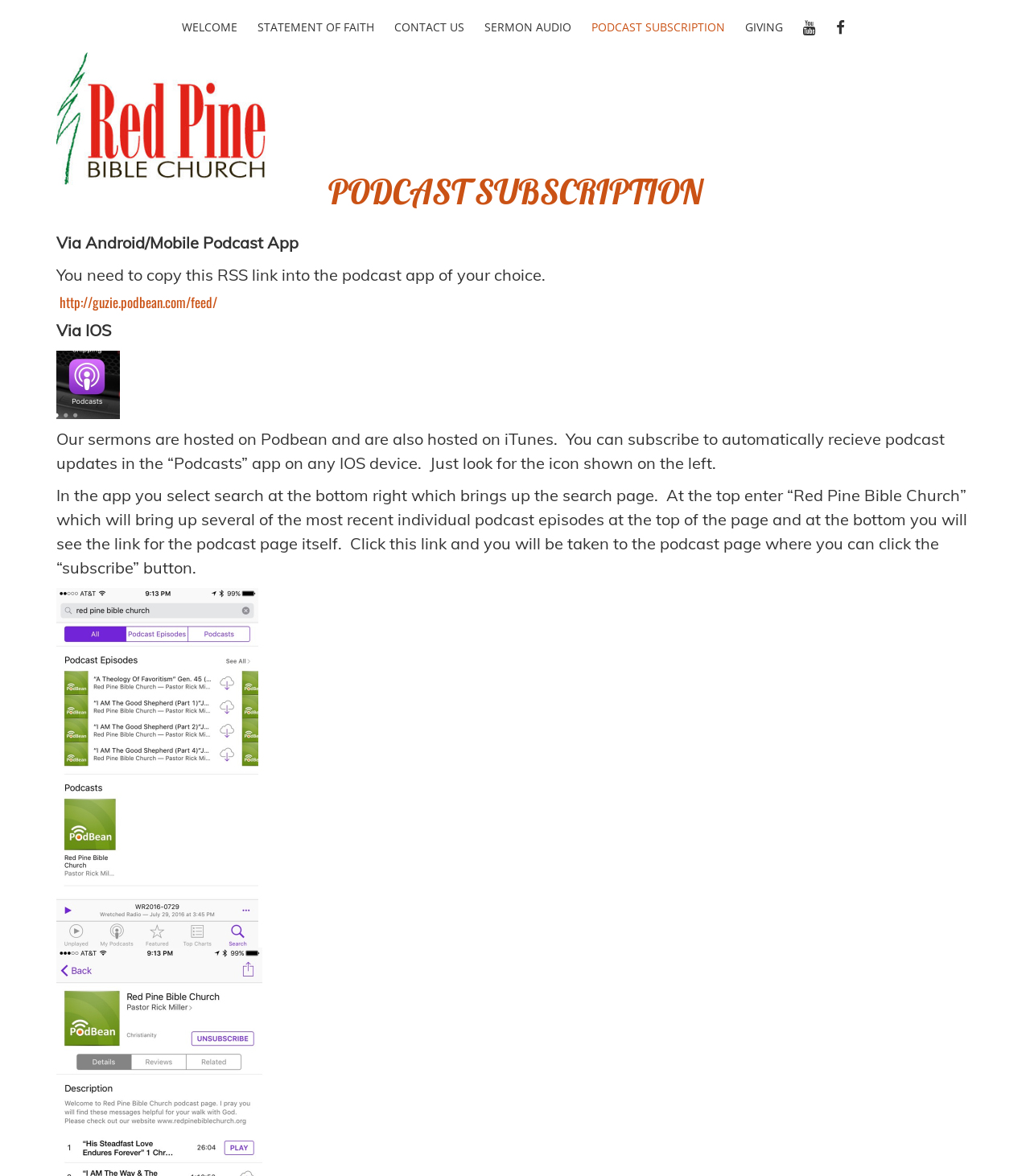Provide a single word or phrase answer to the question: 
How do I find the podcast on an IOS device?

Search for Red Pine Bible Church